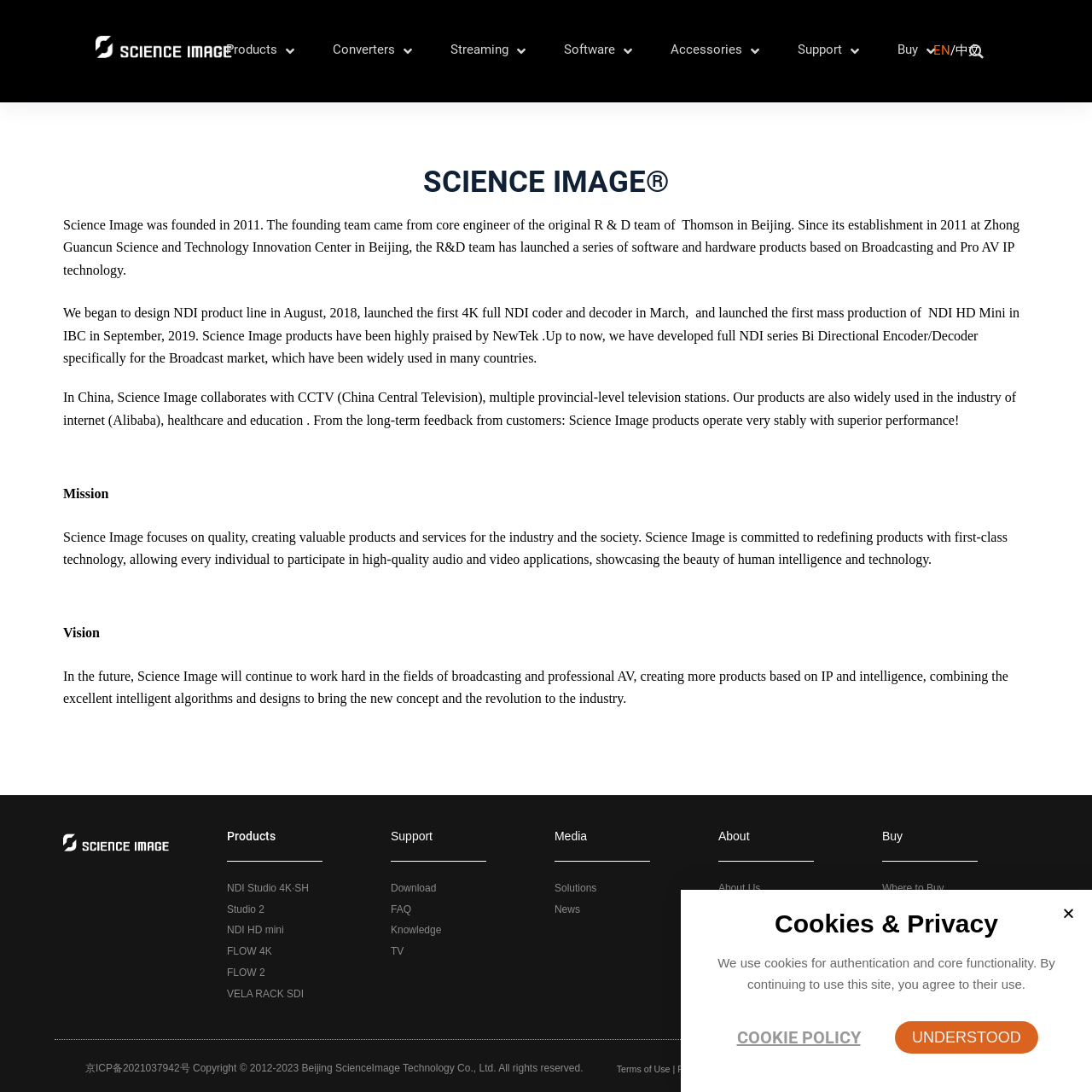Identify the bounding box coordinates for the UI element described by the following text: "Buy". Provide the coordinates as four float numbers between 0 and 1, in the format [left, top, right, bottom].

[0.822, 0.036, 0.86, 0.058]